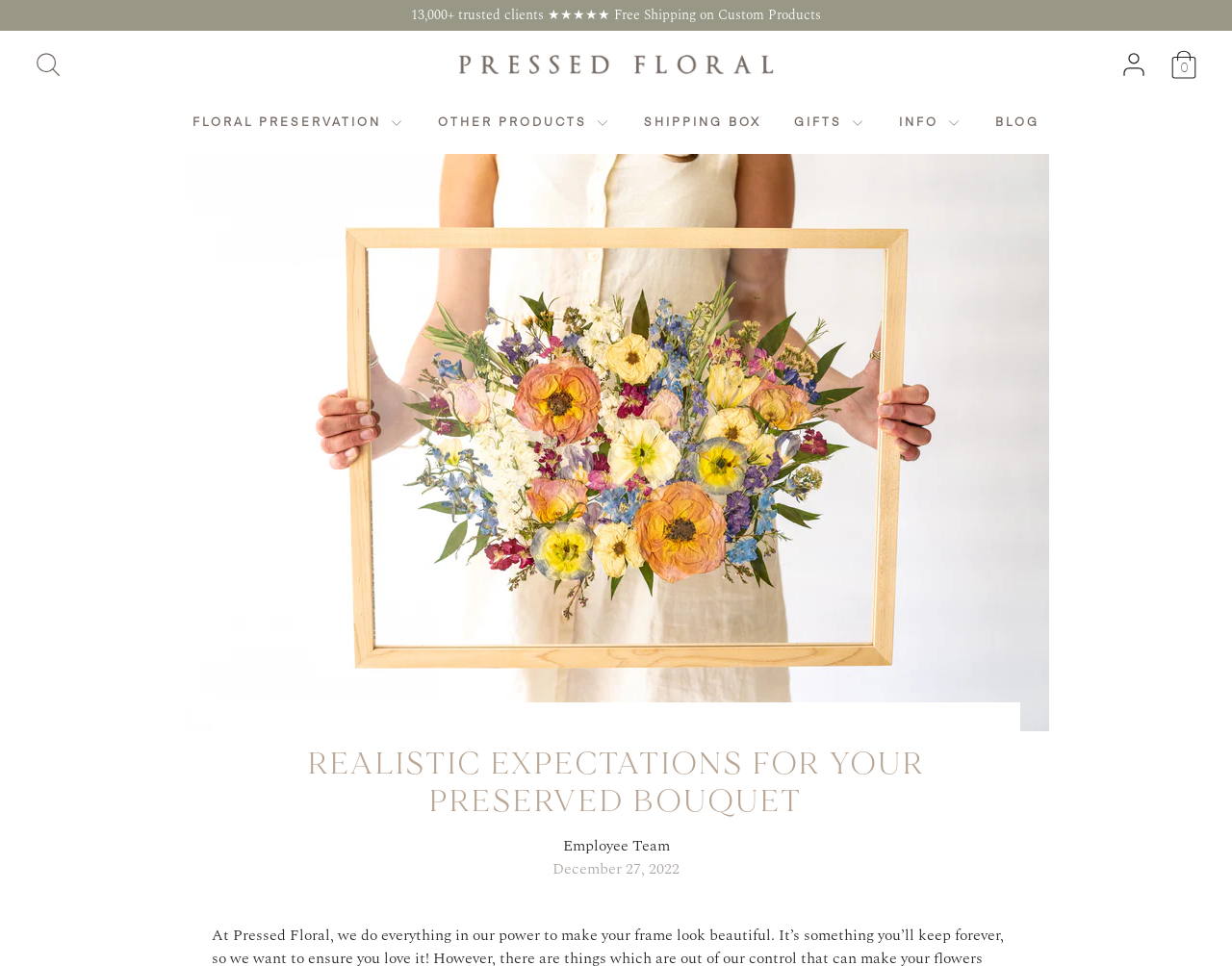Provide an in-depth caption for the contents of the webpage.

This webpage is about Pressed Floral, a company that preserves bouquets. At the top, there is a prominent link with a rating and a mention of free shipping on custom products. Next to it, there is a search bar with a button to open and close it. The search bar has a placeholder text "Search our store".

Below the search bar, there is a navigation menu with links to different sections of the website, including "FLORAL PRESERVATION", "OTHER PRODUCTS", "SHIPPING BOX", "GIFTS", "INFO", "BLOG", and "MORE LINKS". Some of these links have dropdown menus.

The main content of the webpage is an article titled "REALISTIC EXPECTATIONS FOR YOUR PRESERVED BOUQUET". The article has a large image above the title, which takes up most of the width of the page. The article itself is below the title, but its content is not specified.

To the right of the article title, there is a section with the text "Employee Team" and a date "December 27, 2022". There is also a logo of Pressed Floral at the top, which is a link to the company's homepage.

At the top right corner, there are links to the account and a cart with 0 items.